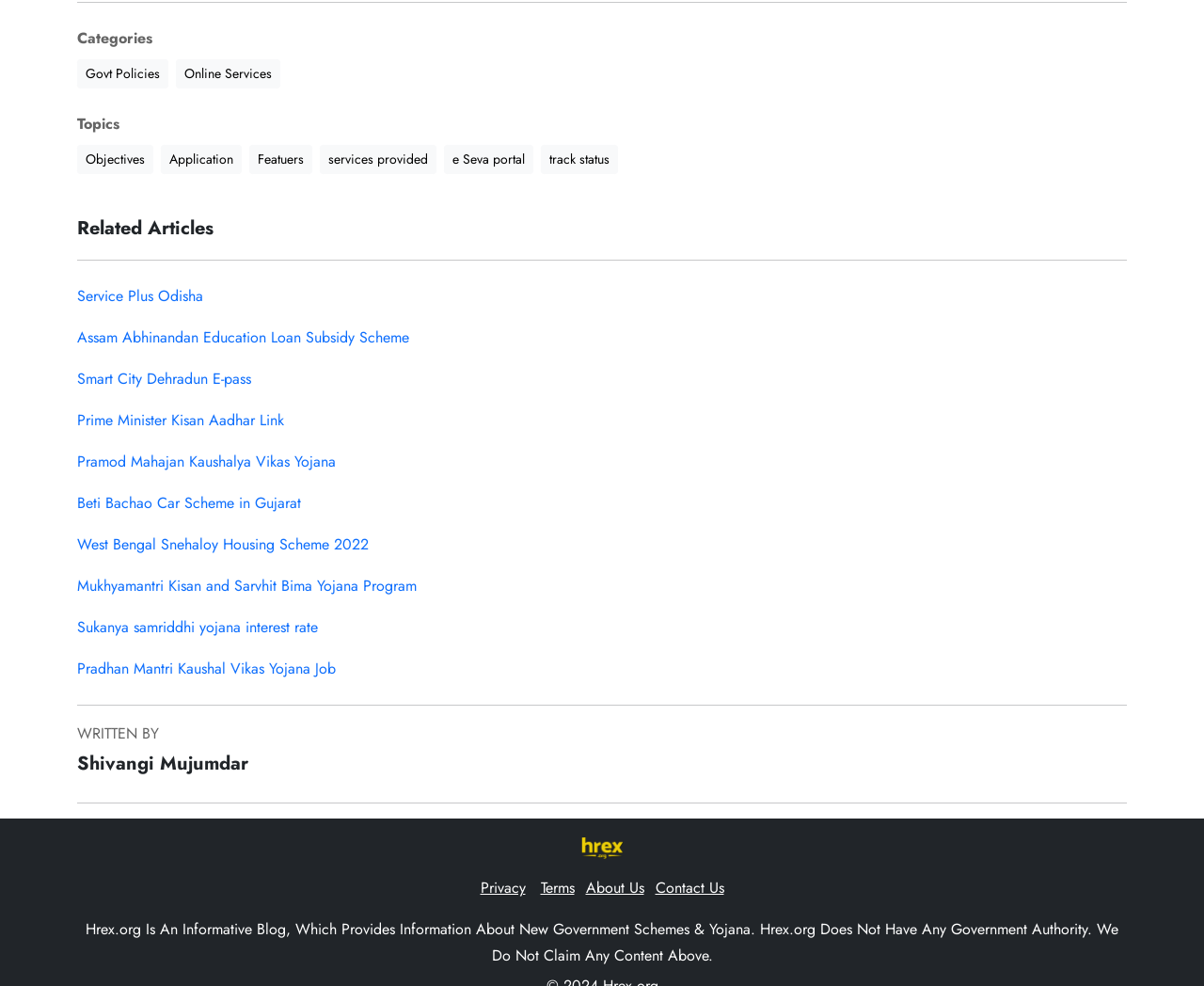Please determine the bounding box coordinates of the clickable area required to carry out the following instruction: "Click on Govt Policies". The coordinates must be four float numbers between 0 and 1, represented as [left, top, right, bottom].

[0.064, 0.06, 0.14, 0.09]